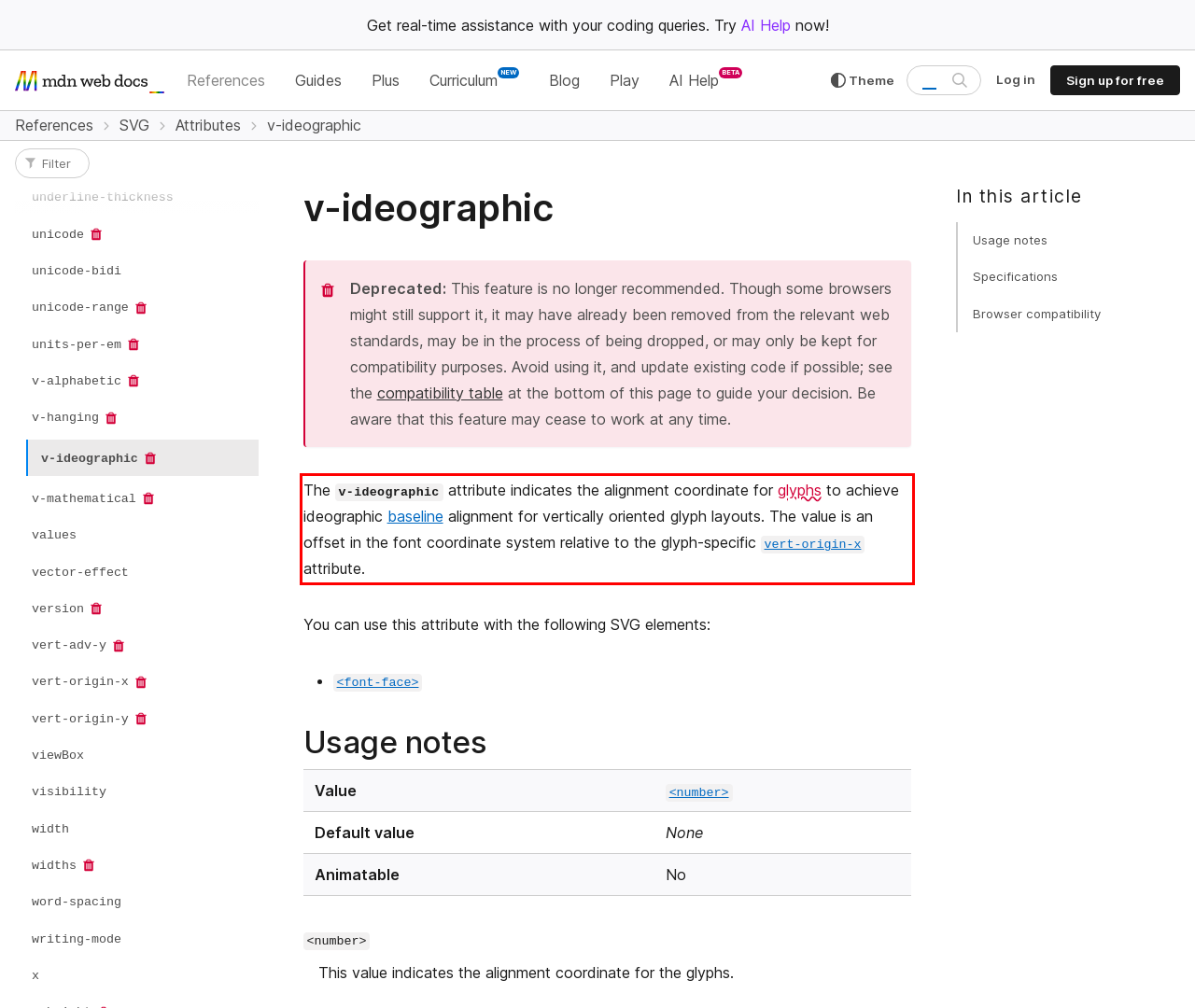You are provided with a screenshot of a webpage that includes a UI element enclosed in a red rectangle. Extract the text content inside this red rectangle.

The v-ideographic attribute indicates the alignment coordinate for glyphs to achieve ideographic baseline alignment for vertically oriented glyph layouts. The value is an offset in the font coordinate system relative to the glyph-specific vert-origin-x attribute.